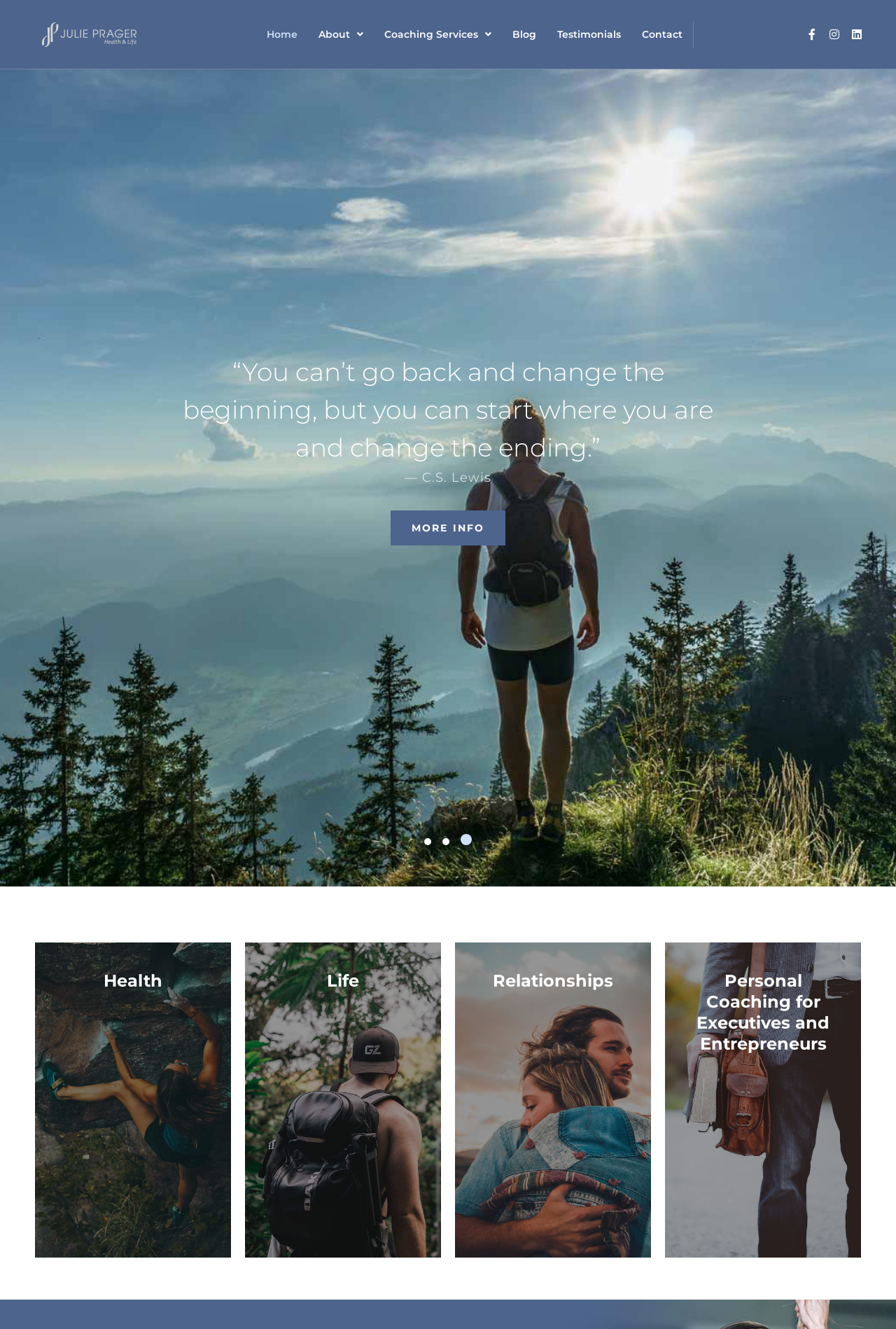Give the bounding box coordinates for the element described by: "alt="Julie Prager Health and Life"".

[0.047, 0.017, 0.152, 0.035]